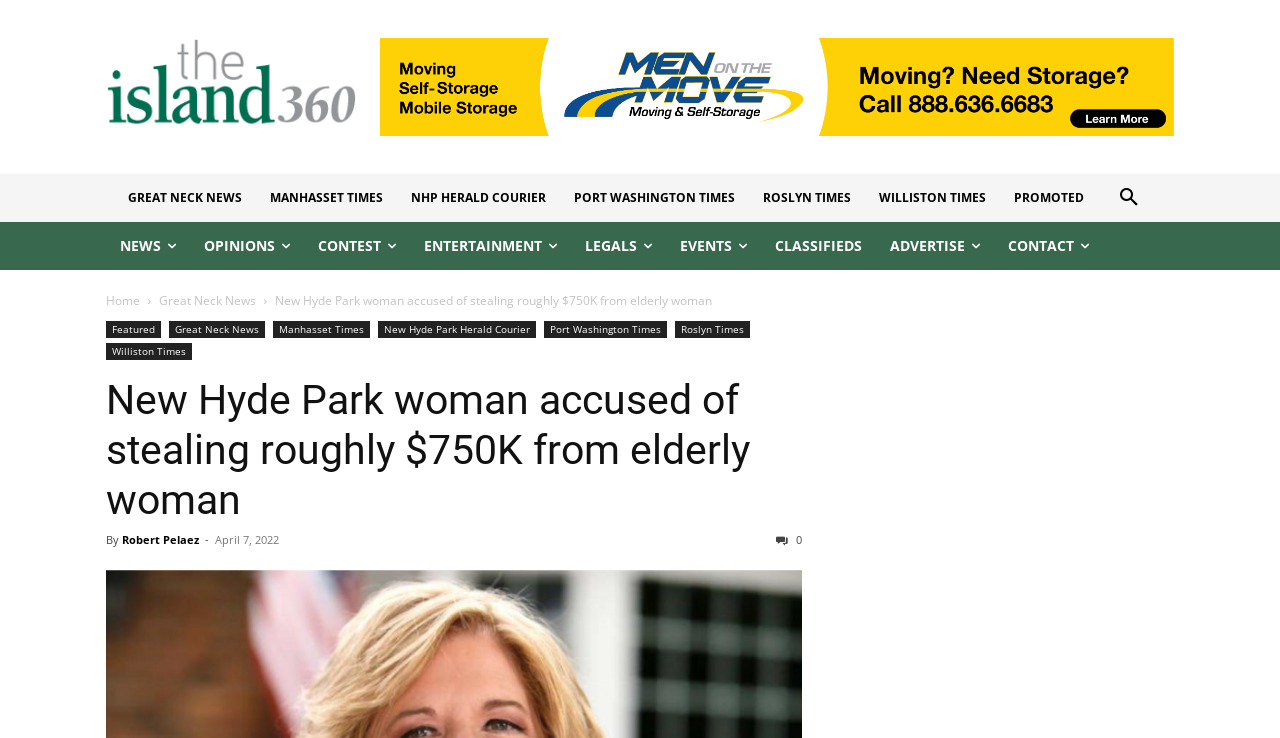What is the name of the accused woman?
Look at the image and respond with a single word or a short phrase.

Not mentioned